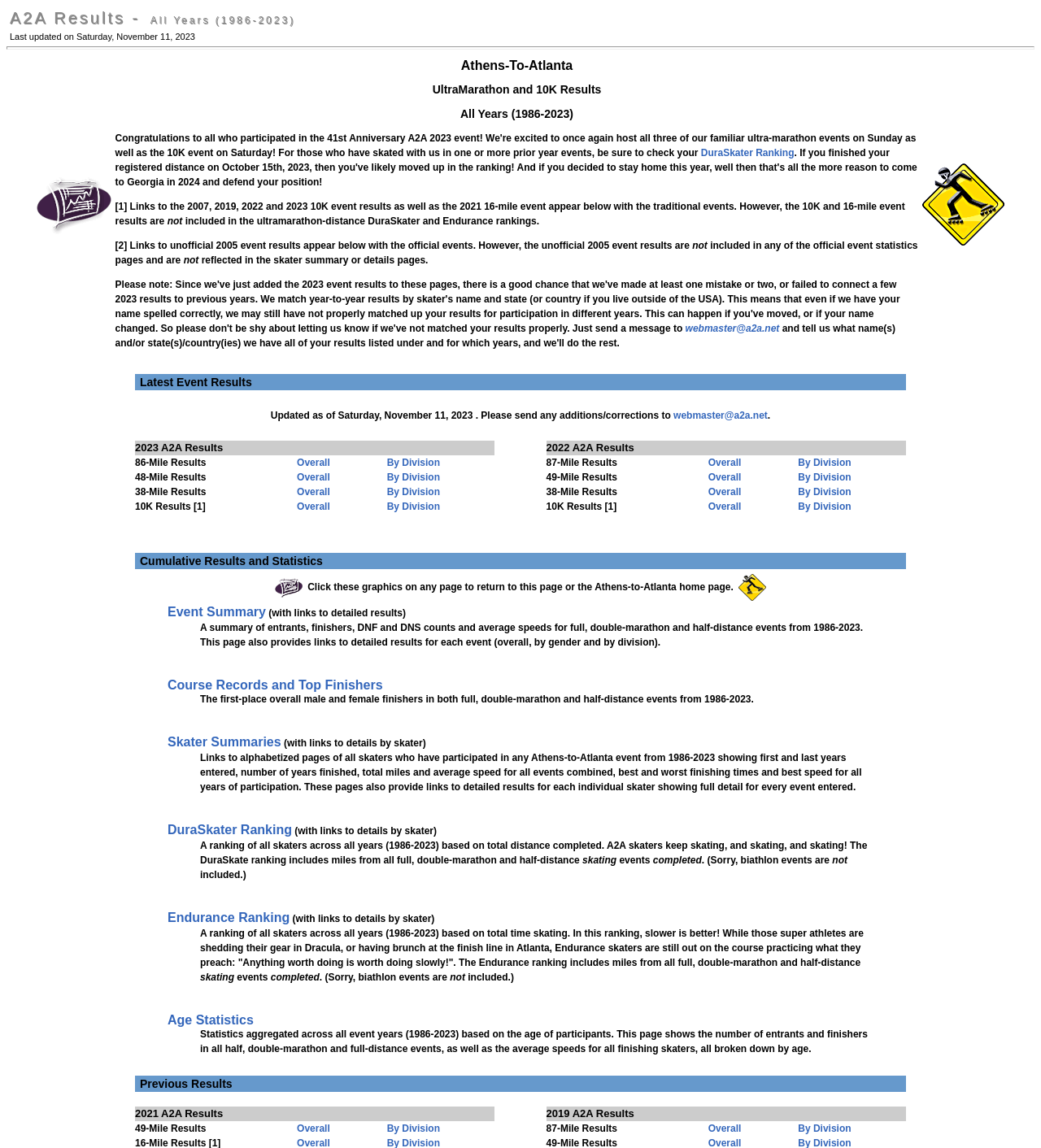How many types of results are available for the 2023 event?
Please provide a single word or phrase based on the screenshot.

4